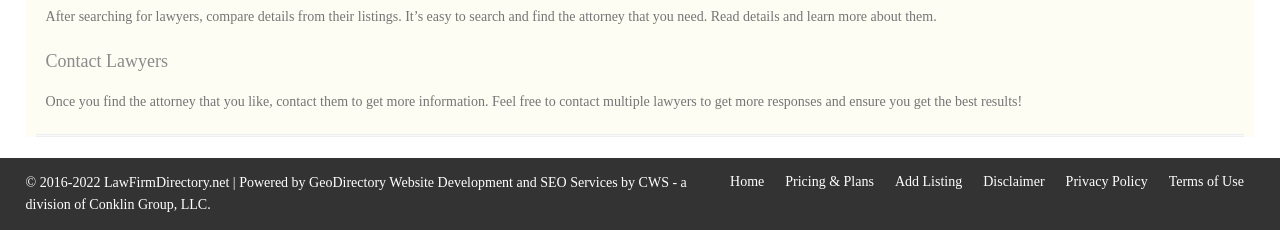Given the element description Pricing & Plans, specify the bounding box coordinates of the corresponding UI element in the format (top-left x, top-left y, bottom-right x, bottom-right y). All values must be between 0 and 1.

[0.605, 0.699, 0.691, 0.886]